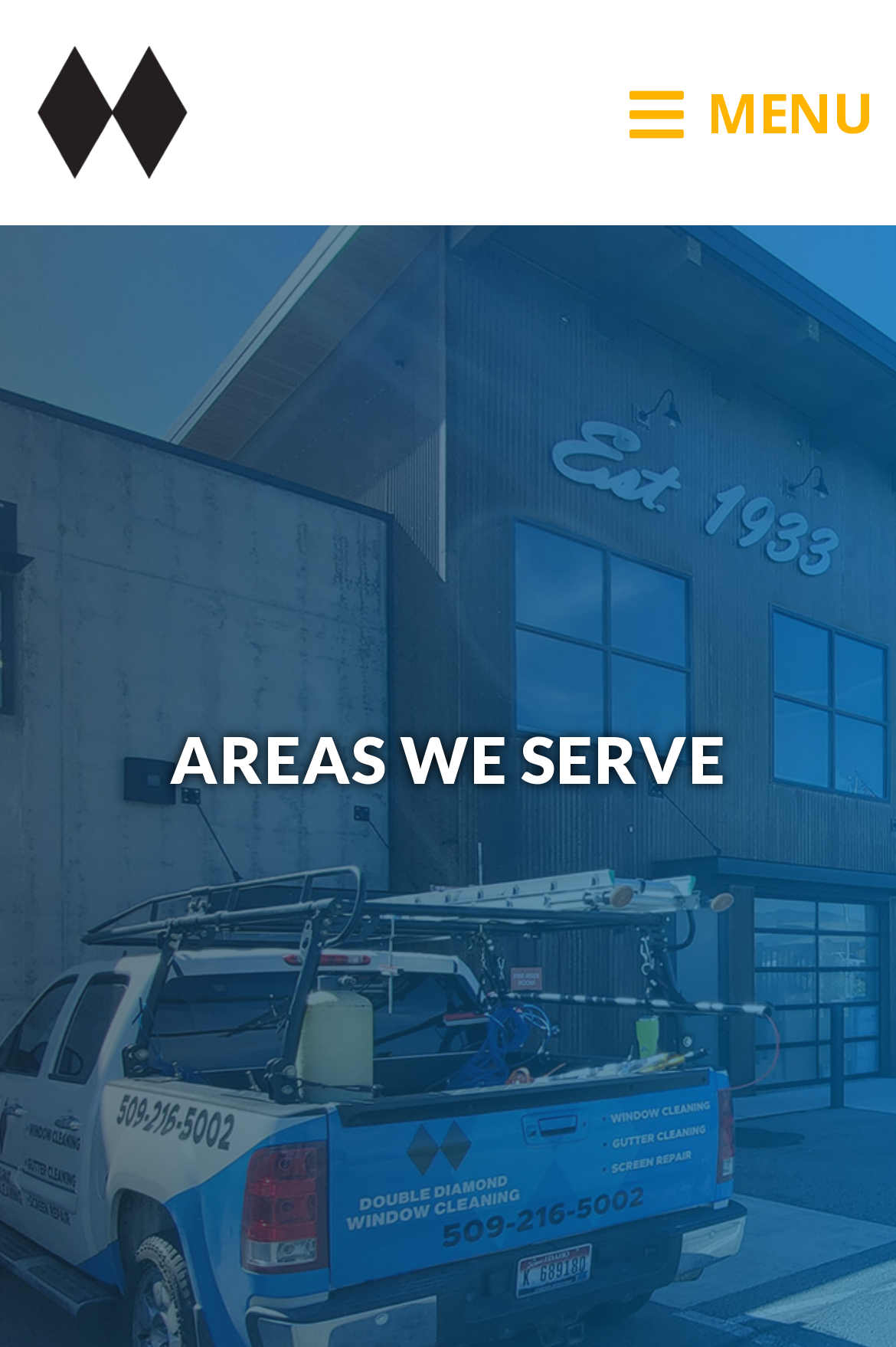Given the description: "Click to Call", determine the bounding box coordinates of the UI element. The coordinates should be formatted as four float numbers between 0 and 1, [left, top, right, bottom].

[0.452, 0.179, 0.865, 0.248]